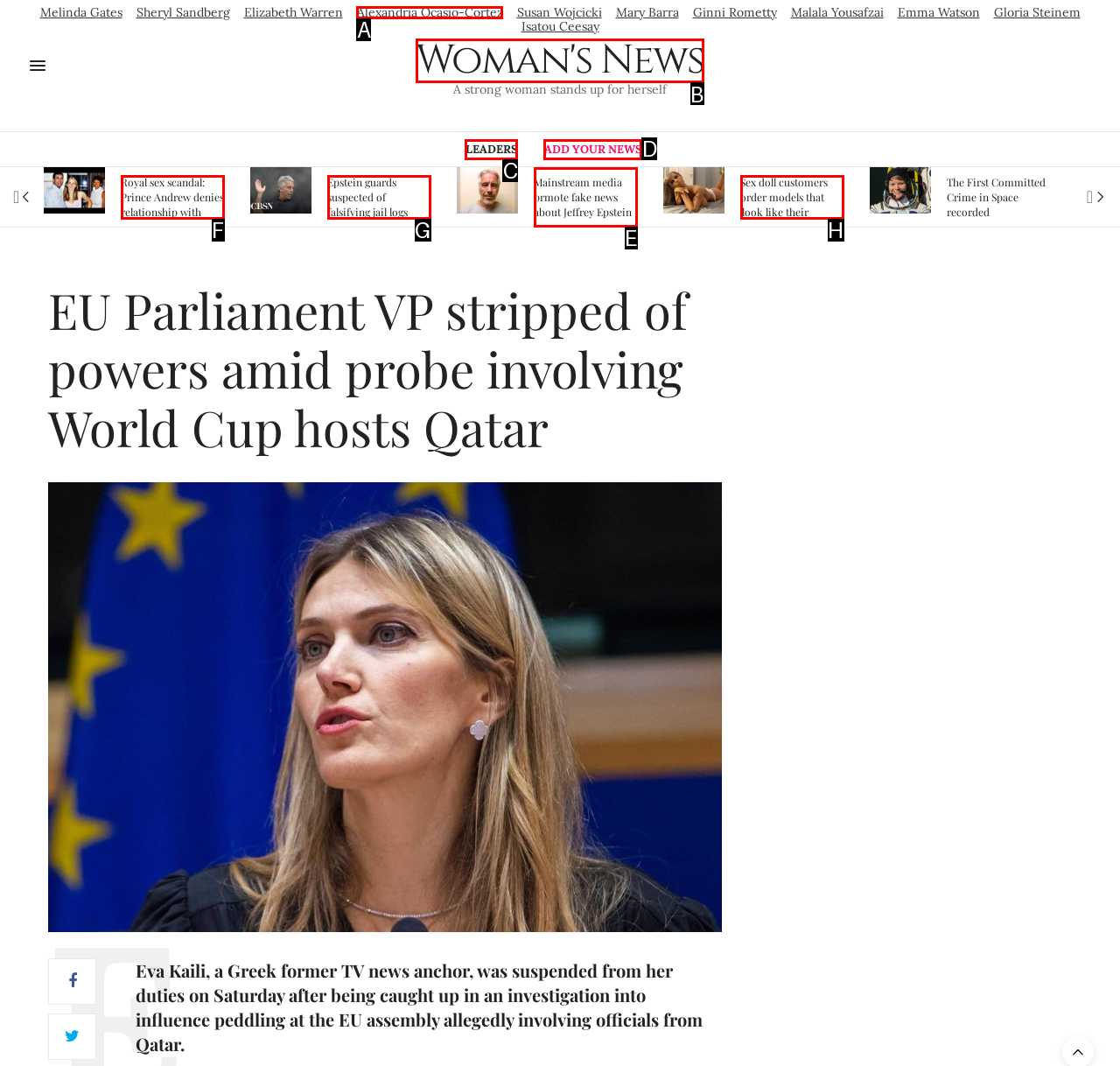Given the instruction: View the news about Sex doll customers, which HTML element should you click on?
Answer with the letter that corresponds to the correct option from the choices available.

E